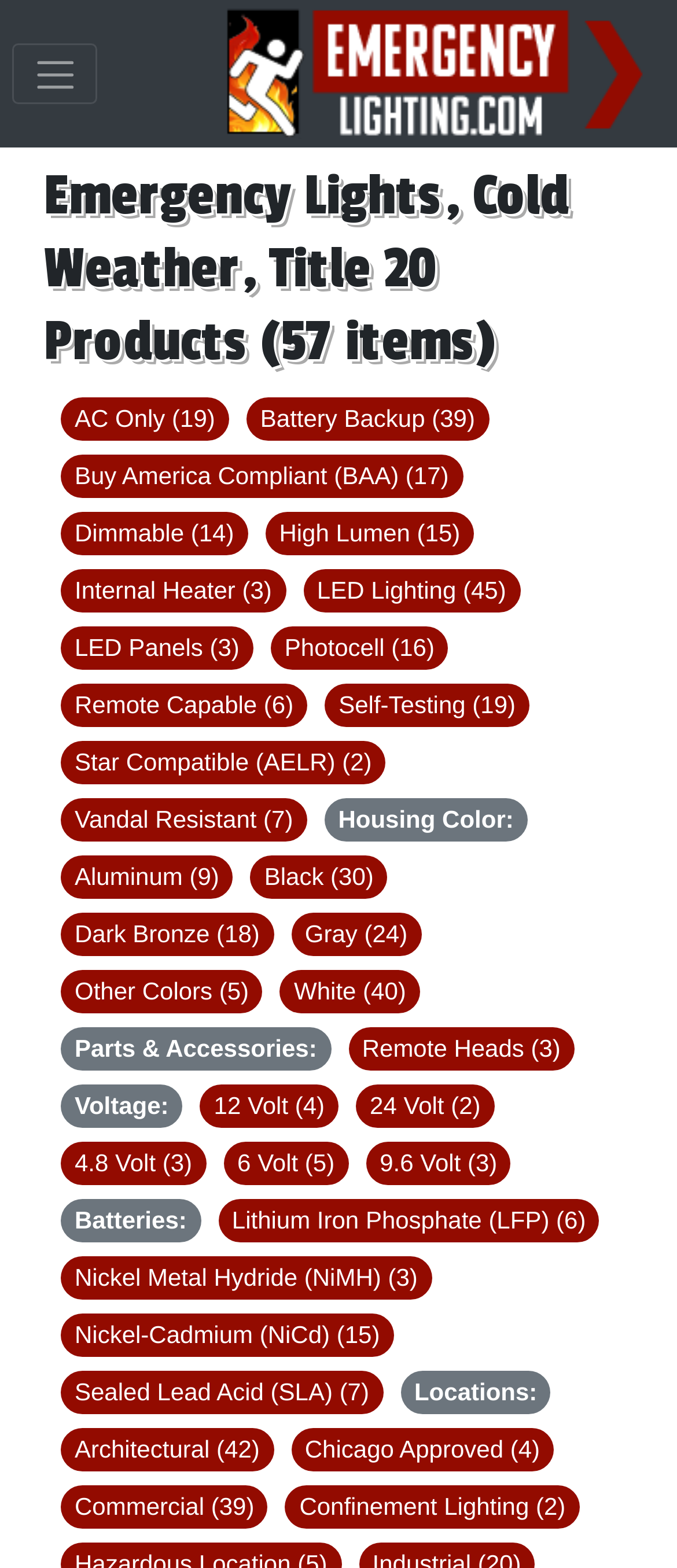Using the image as a reference, answer the following question in as much detail as possible:
How many categories are there for Emergency Lights?

I counted the number of links under the main heading 'Emergency Lights, Cold Weather, Title 20 Products' and found 14 categories, including 'AC Only', 'Battery Backup', 'Buy America Compliant (BAA)', and so on.